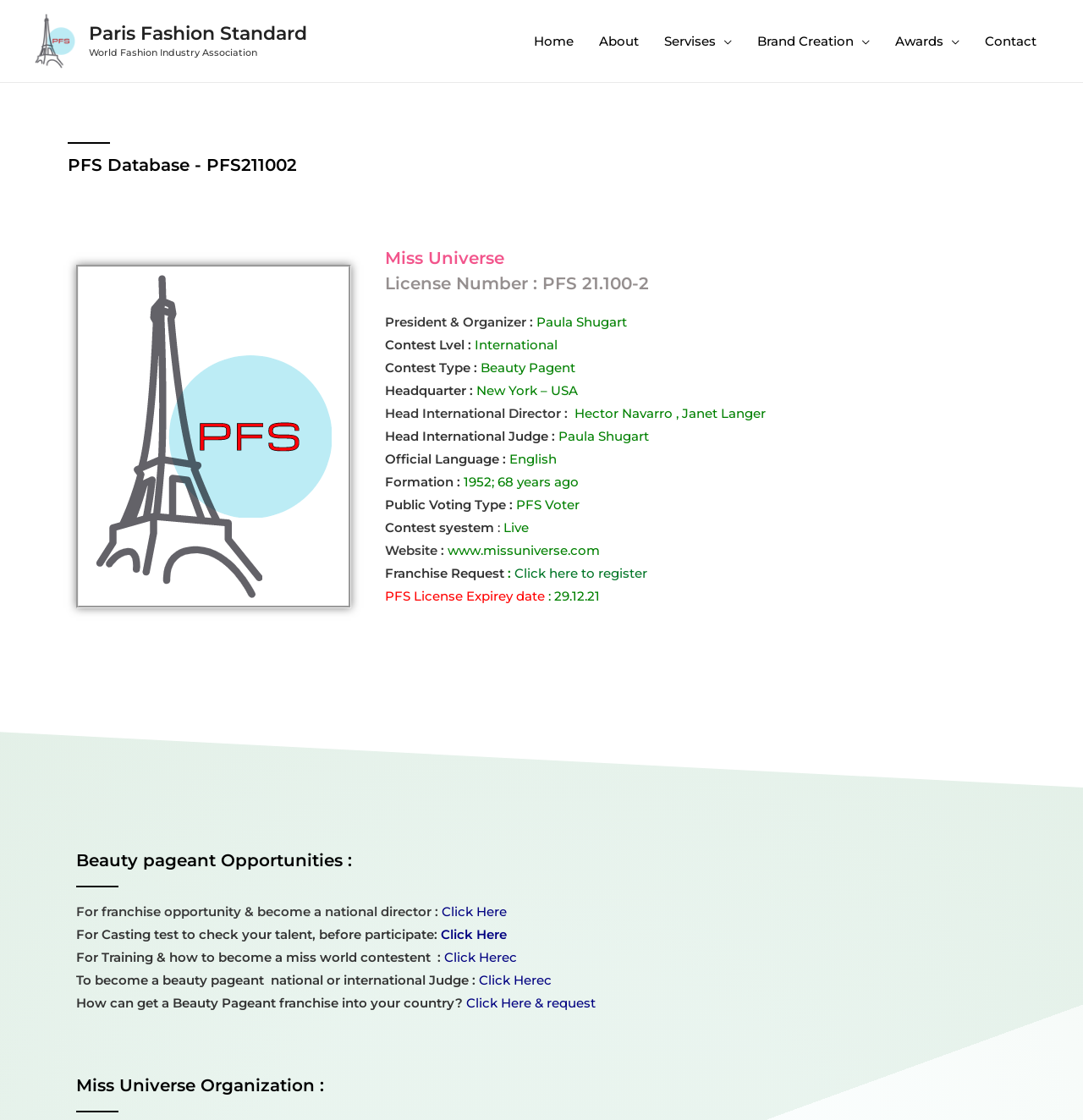Reply to the question with a single word or phrase:
What is the license number of PFS?

PFS 21.100-2